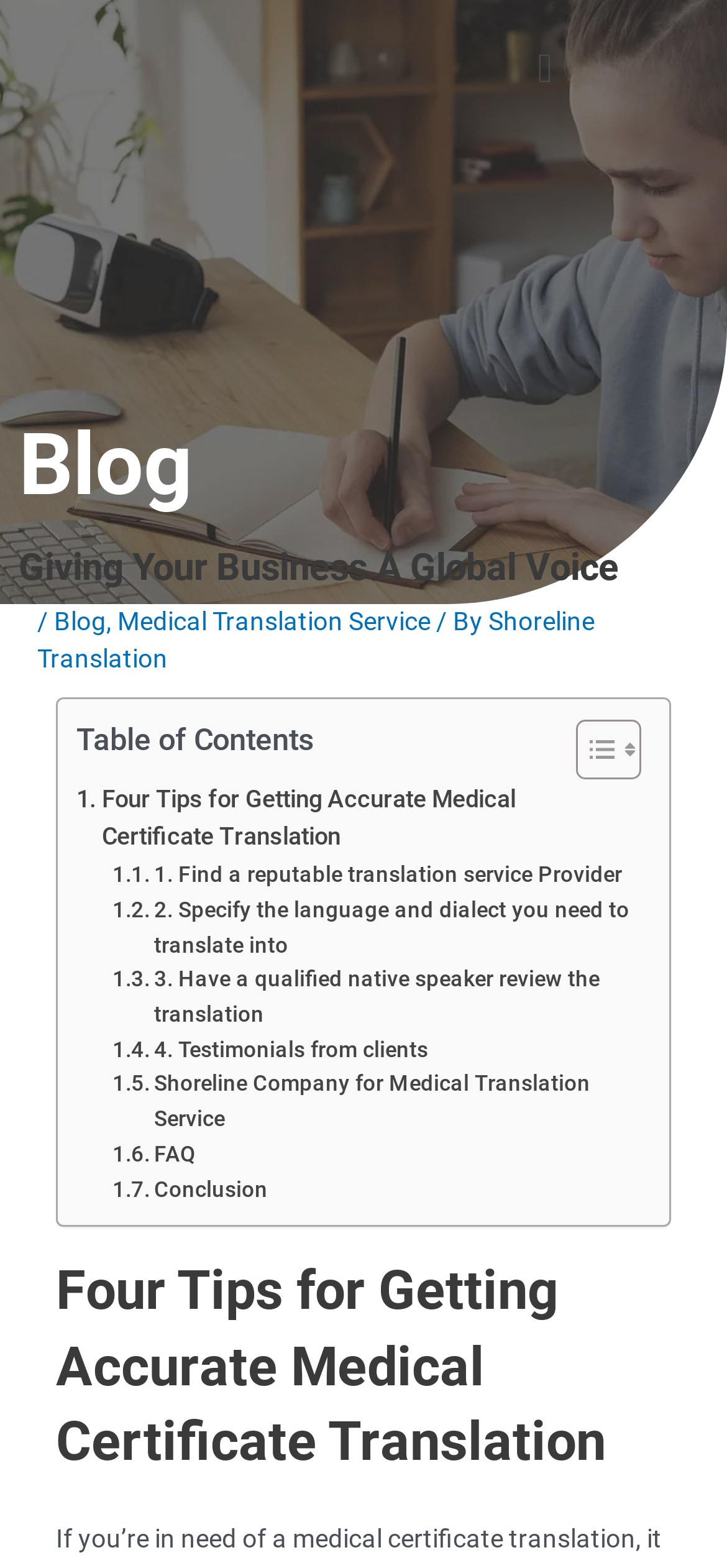What is the purpose of the button at the top right corner?
Could you give a comprehensive explanation in response to this question?

The button at the top right corner is labeled 'Menu', suggesting that it is used to navigate to other parts of the website or to access additional features.